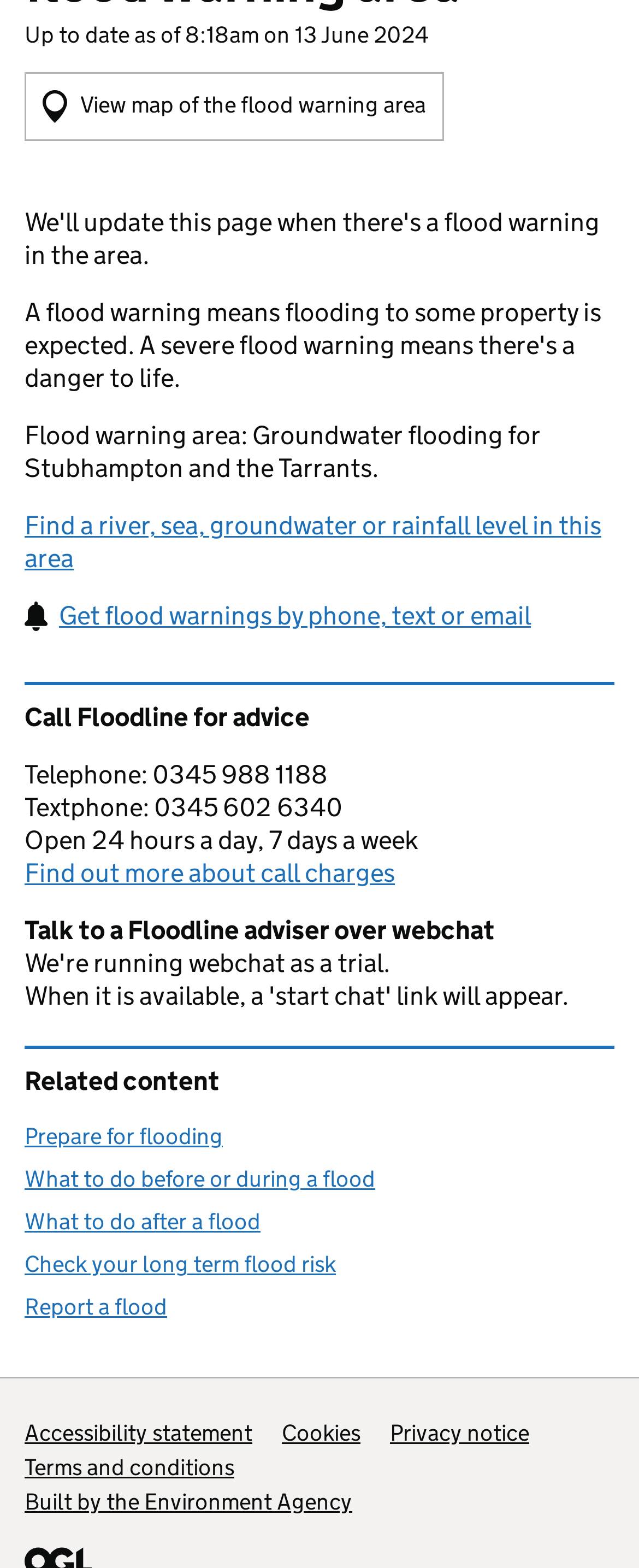Please find the bounding box coordinates for the clickable element needed to perform this instruction: "View map of the flood warning area".

[0.038, 0.046, 0.695, 0.09]